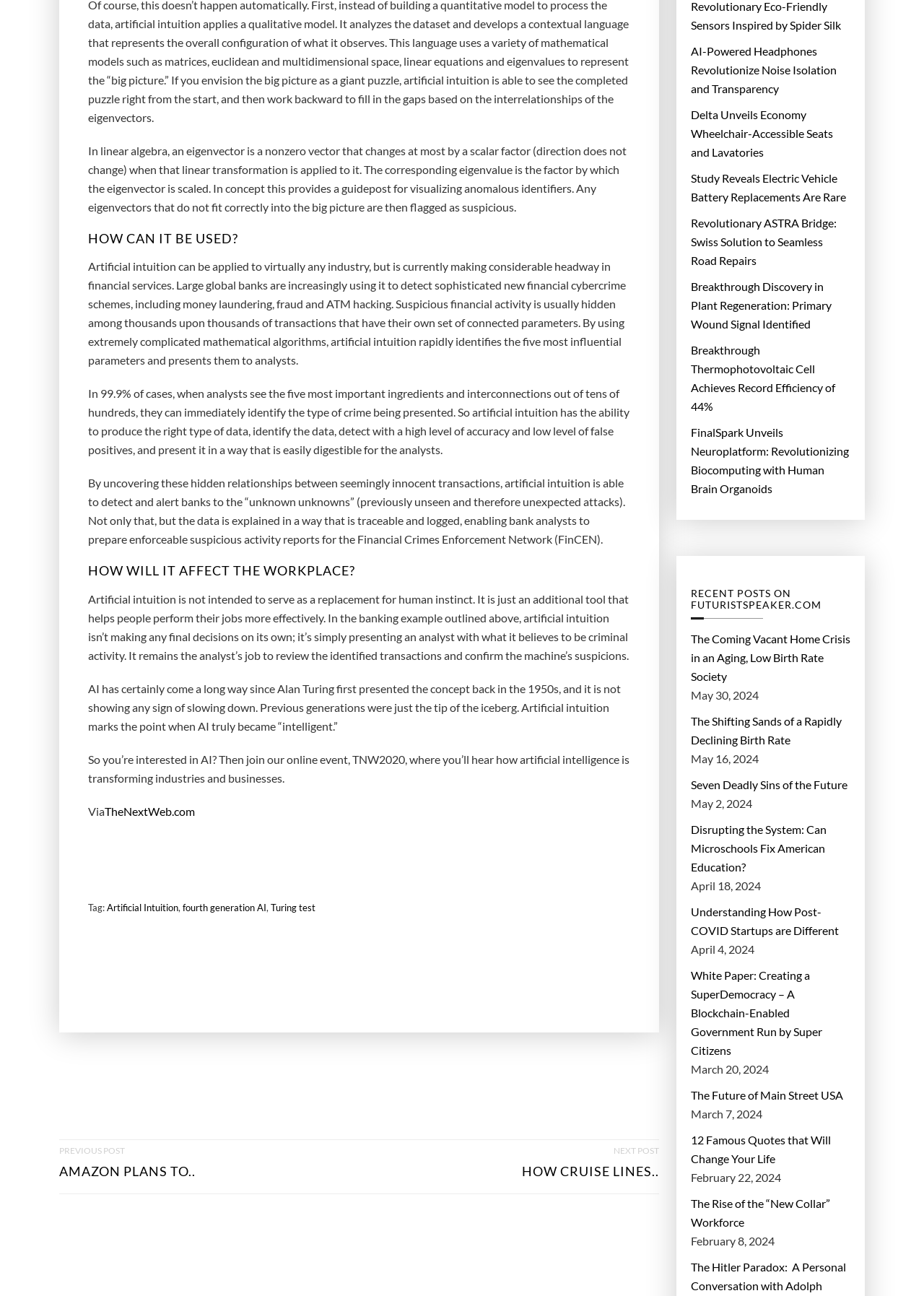Given the webpage screenshot and the description, determine the bounding box coordinates (top-left x, top-left y, bottom-right x, bottom-right y) that define the location of the UI element matching this description: Next post How cruise lines..

[0.565, 0.88, 0.713, 0.921]